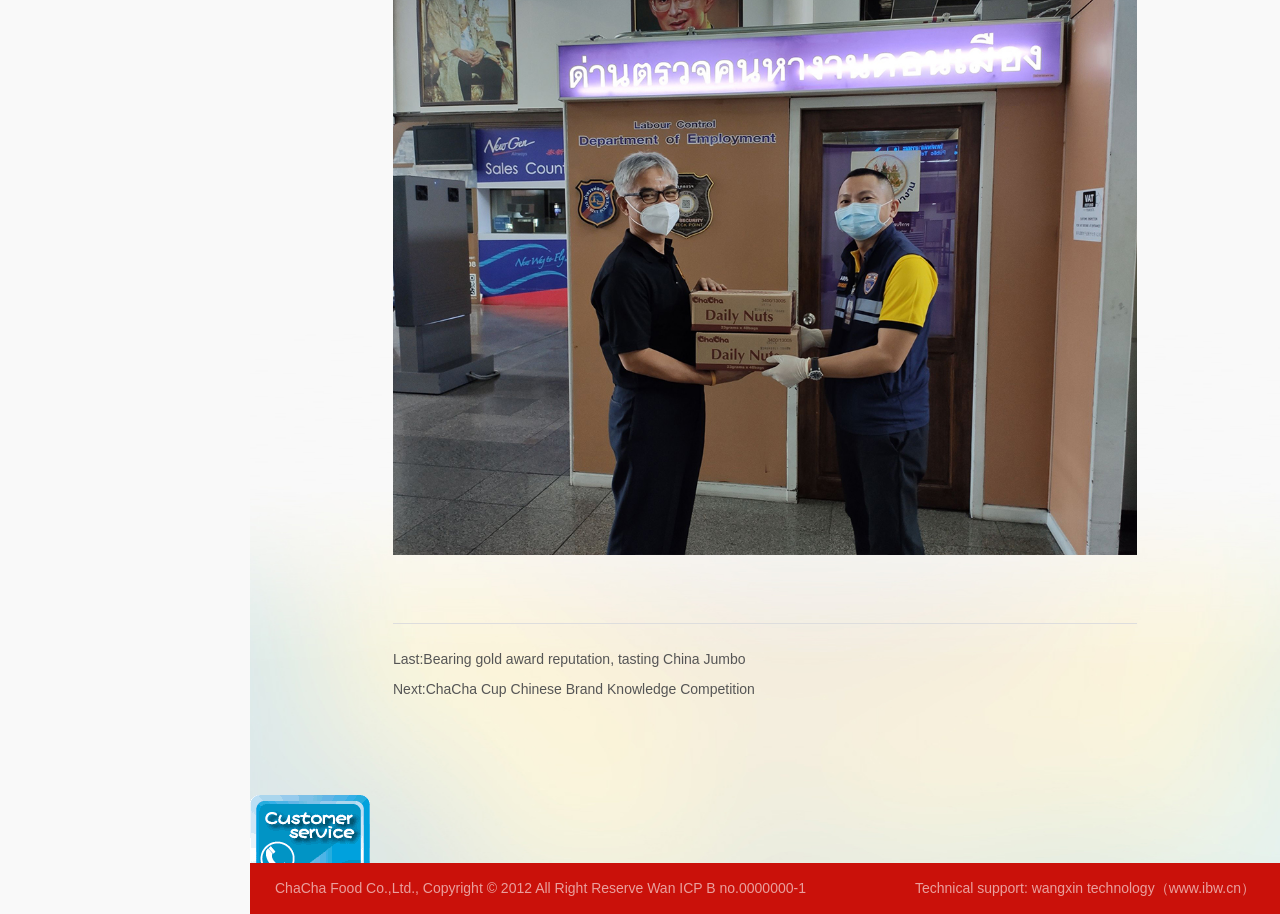What is the technical support provider?
Answer the question with detailed information derived from the image.

I found the technical support provider 'wangxin technology' at the bottom of the webpage, along with their website 'www.ibw.cn'.